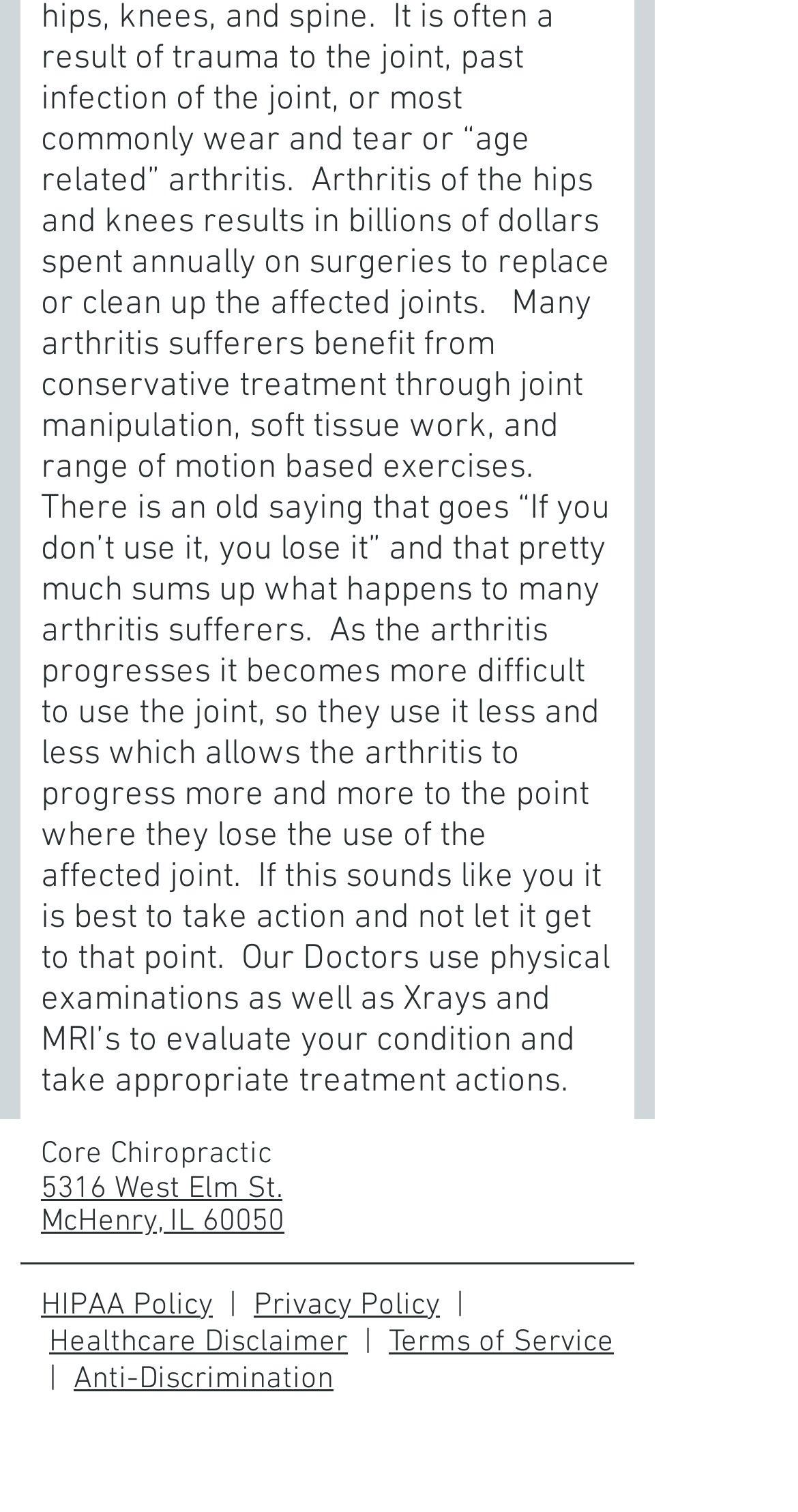Determine the bounding box coordinates of the clickable element to achieve the following action: 'Learn about Healthcare Disclaimer'. Provide the coordinates as four float values between 0 and 1, formatted as [left, top, right, bottom].

[0.062, 0.875, 0.436, 0.899]